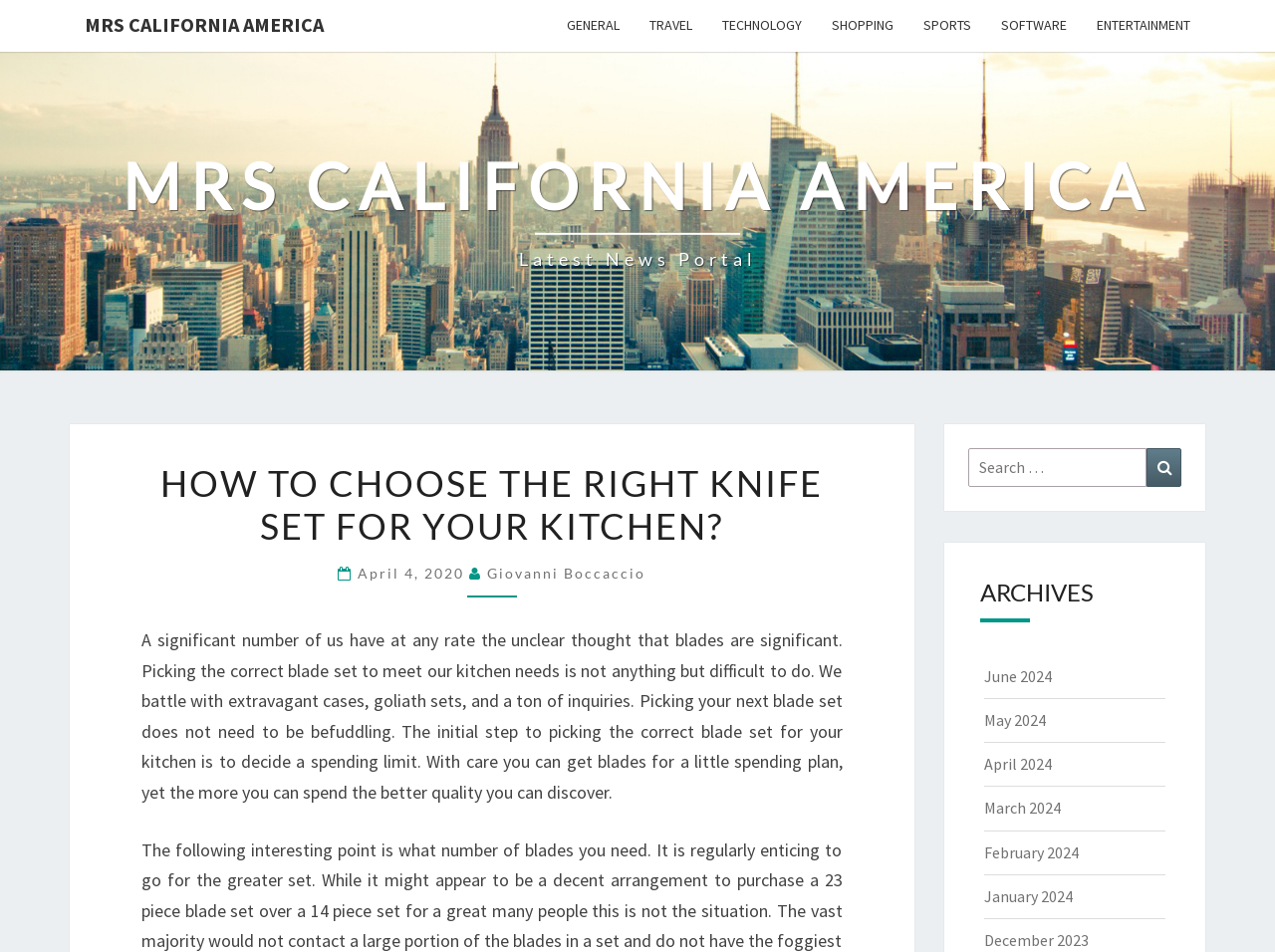From the webpage screenshot, predict the bounding box coordinates (top-left x, top-left y, bottom-right x, bottom-right y) for the UI element described here: Shopping

[0.641, 0.0, 0.712, 0.054]